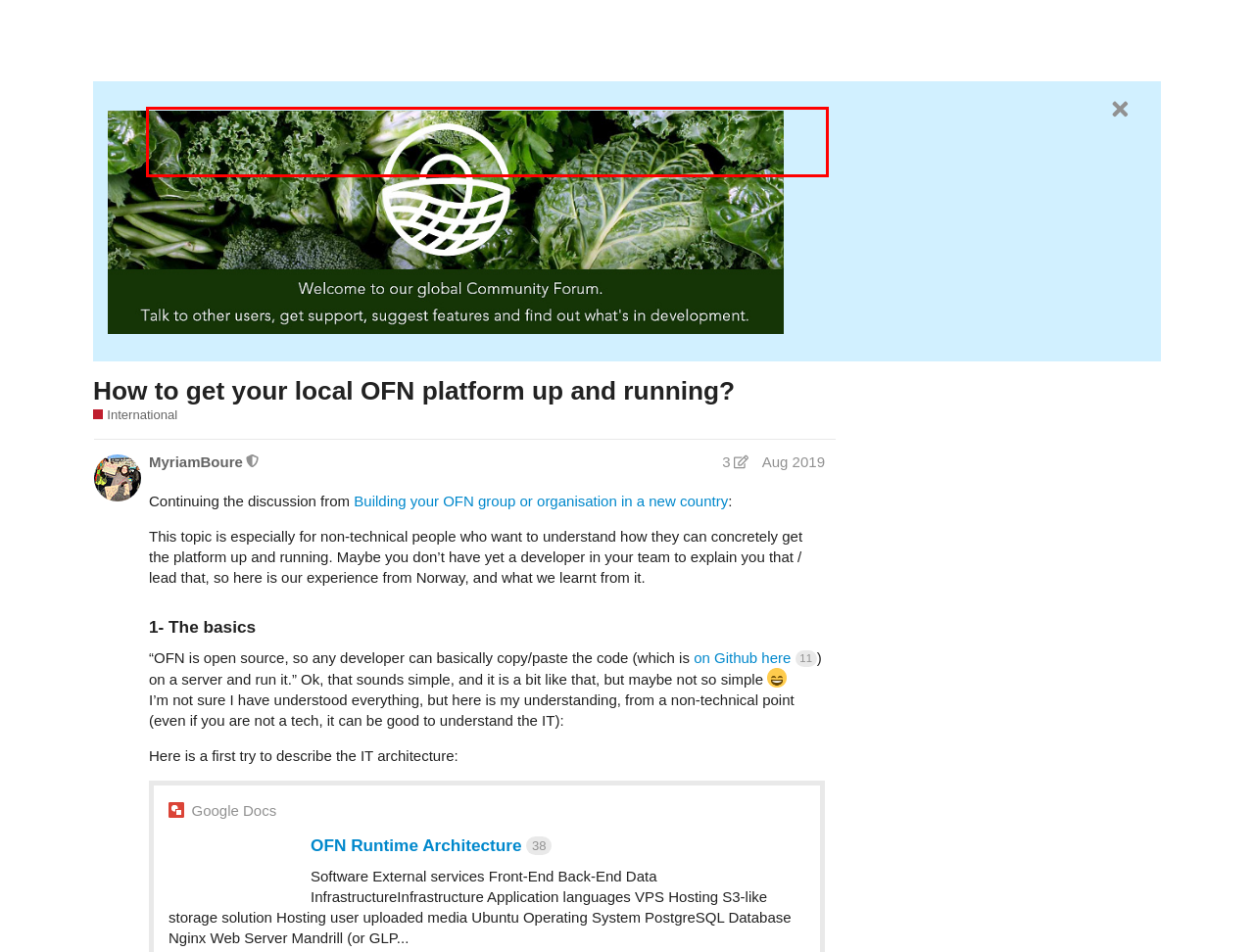Given a webpage screenshot, locate the red bounding box and extract the text content found inside it.

@Kirsten I will work on that this weekend, on google drawing, and put it in with the link so that we can also update the IT architecture if needed. But as I described it to the French people starting to work on it, I thought I would write that down If you want to add anything/update, it’s a wiki!